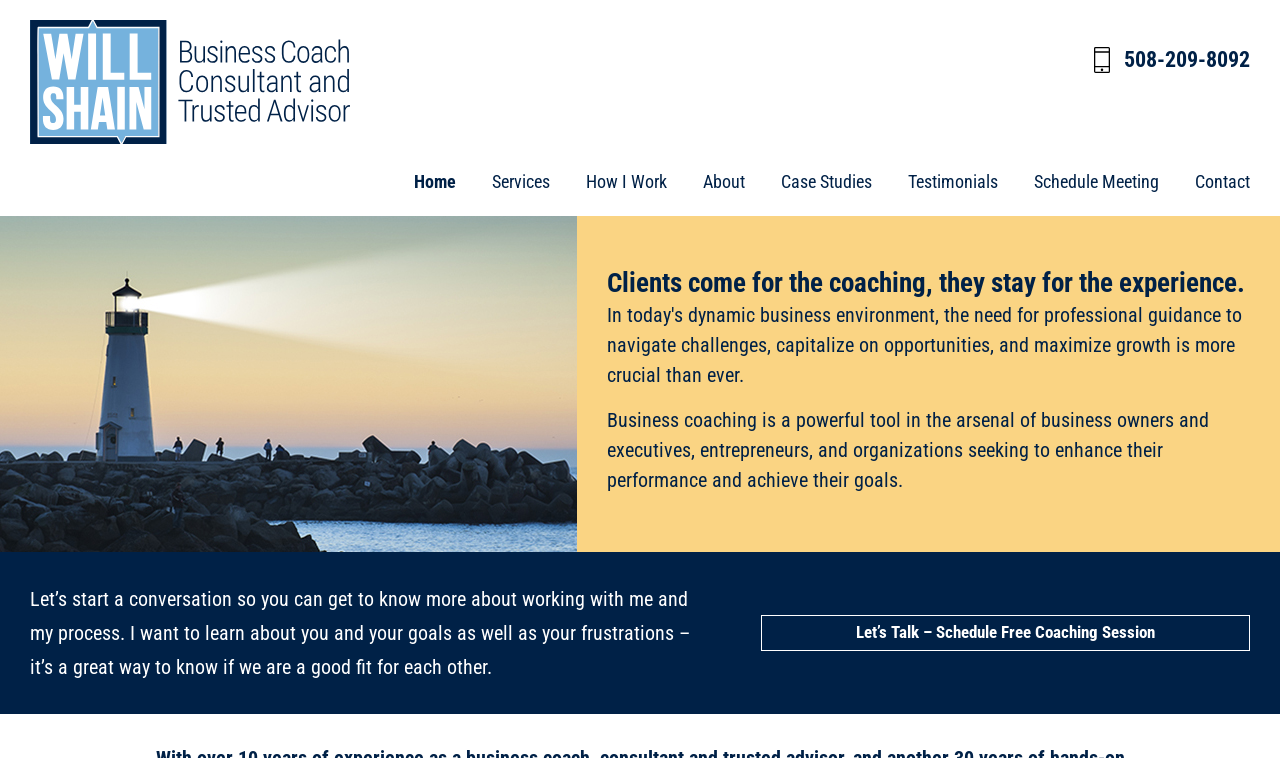What is the profession of the person in the image?
Please elaborate on the answer to the question with detailed information.

The image with the OCR text 'Will Shain Business Coach Consultant and Trusted Advisor' suggests that the person in the image is a business coach.